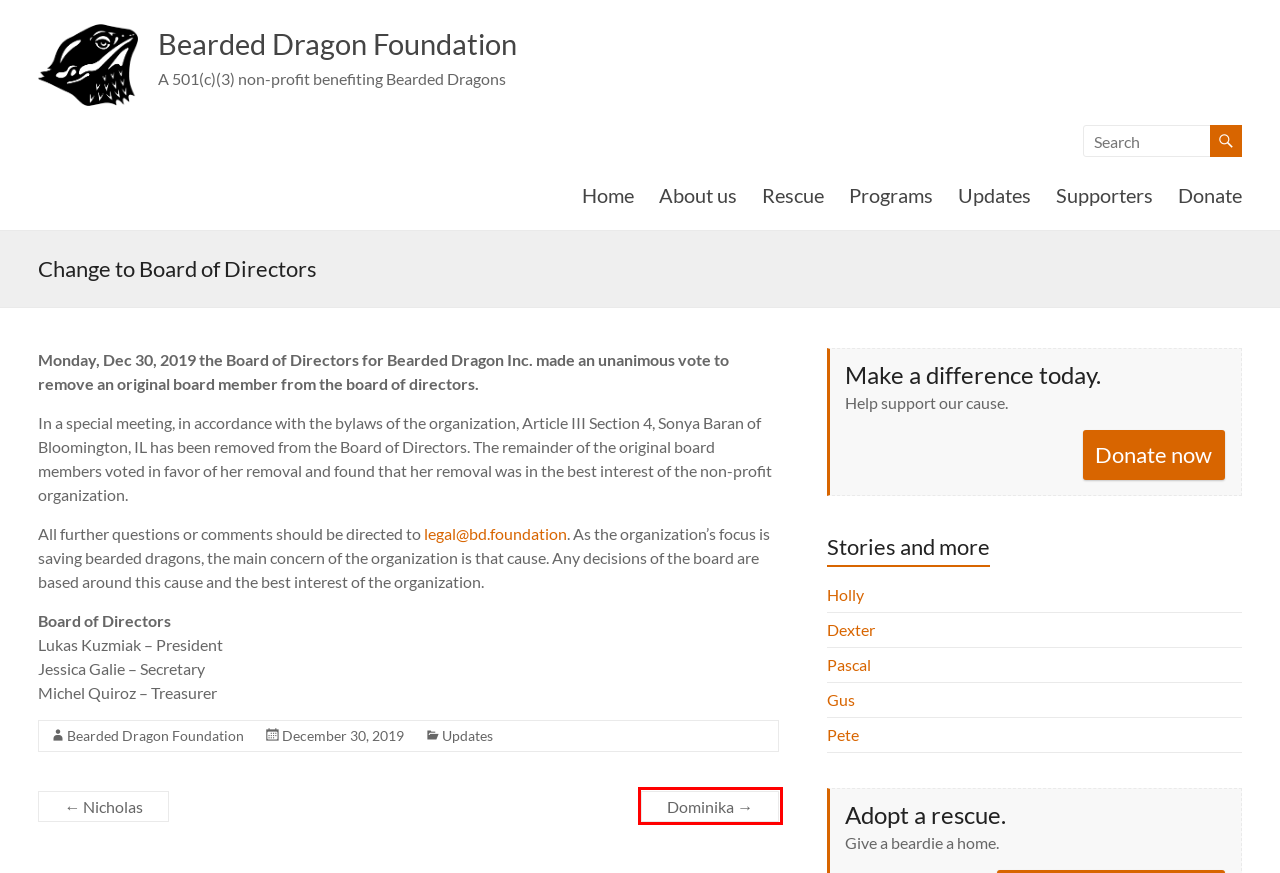Look at the screenshot of a webpage with a red bounding box and select the webpage description that best corresponds to the new page after clicking the element in the red box. Here are the options:
A. Dexter - Bearded Dragon Foundation
B. Donate - Bearded Dragon Foundation
C. Pete - Bearded Dragon Foundation
D. Nicholas - Bearded Dragon Foundation
E. Dominika - Bearded Dragon Foundation
F. Pascal - Bearded Dragon Foundation
G. Holly - Bearded Dragon Foundation
H. Updates Archives - Bearded Dragon Foundation

E